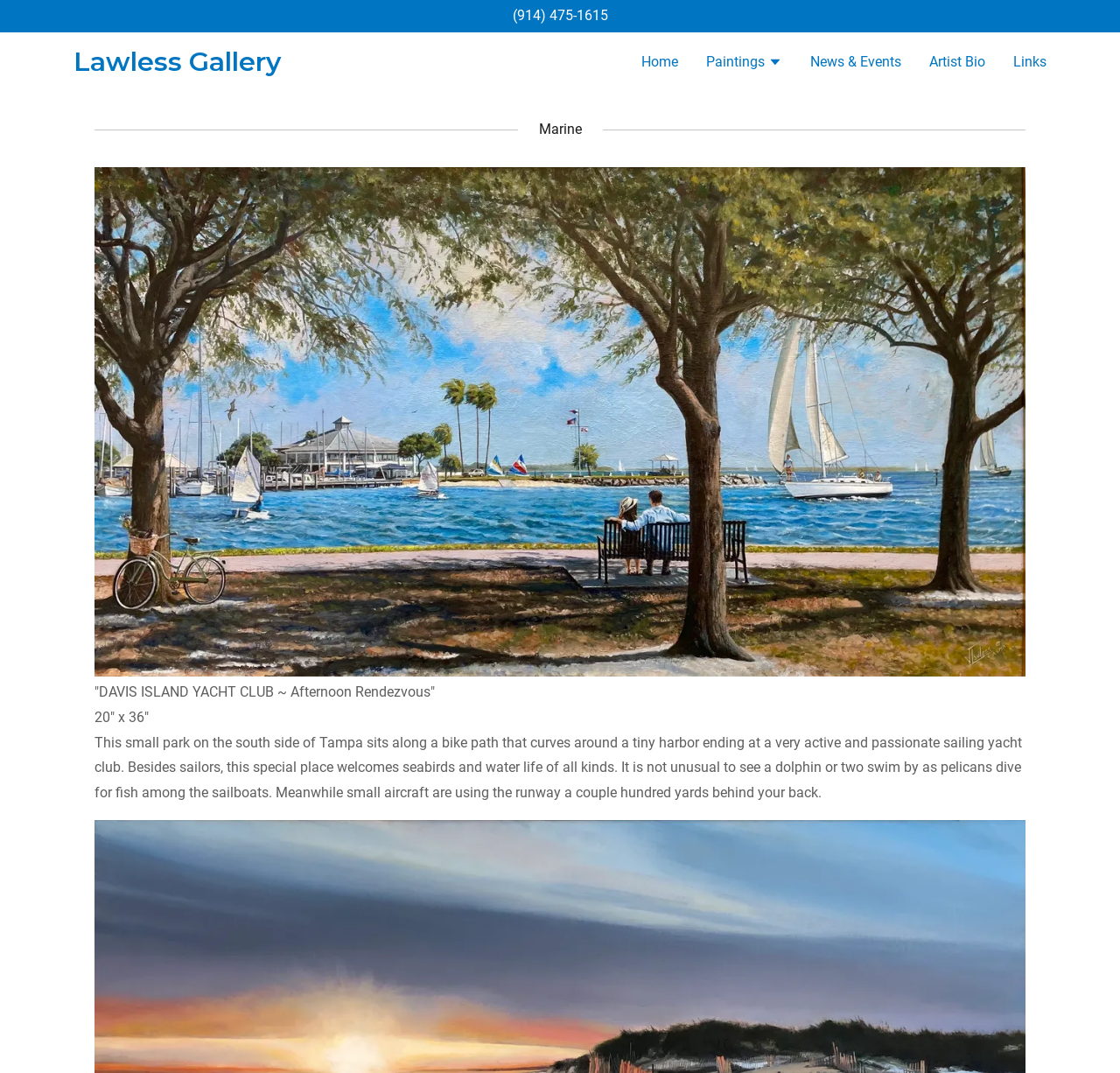Identify the bounding box coordinates for the UI element that matches this description: "News & Events".

[0.719, 0.043, 0.809, 0.071]